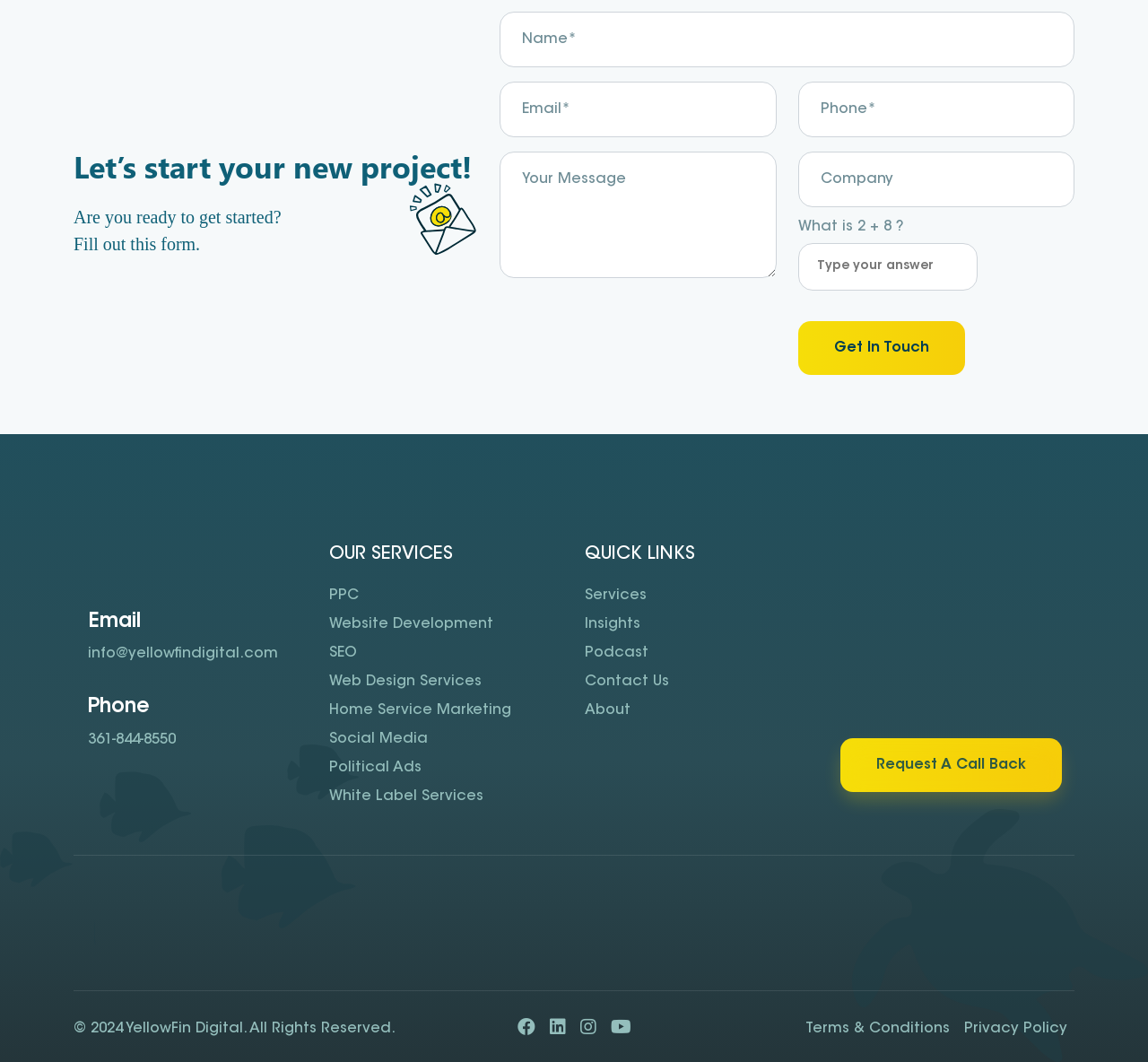Please specify the bounding box coordinates of the area that should be clicked to accomplish the following instruction: "Type your answer to the math question". The coordinates should consist of four float numbers between 0 and 1, i.e., [left, top, right, bottom].

[0.695, 0.229, 0.851, 0.274]